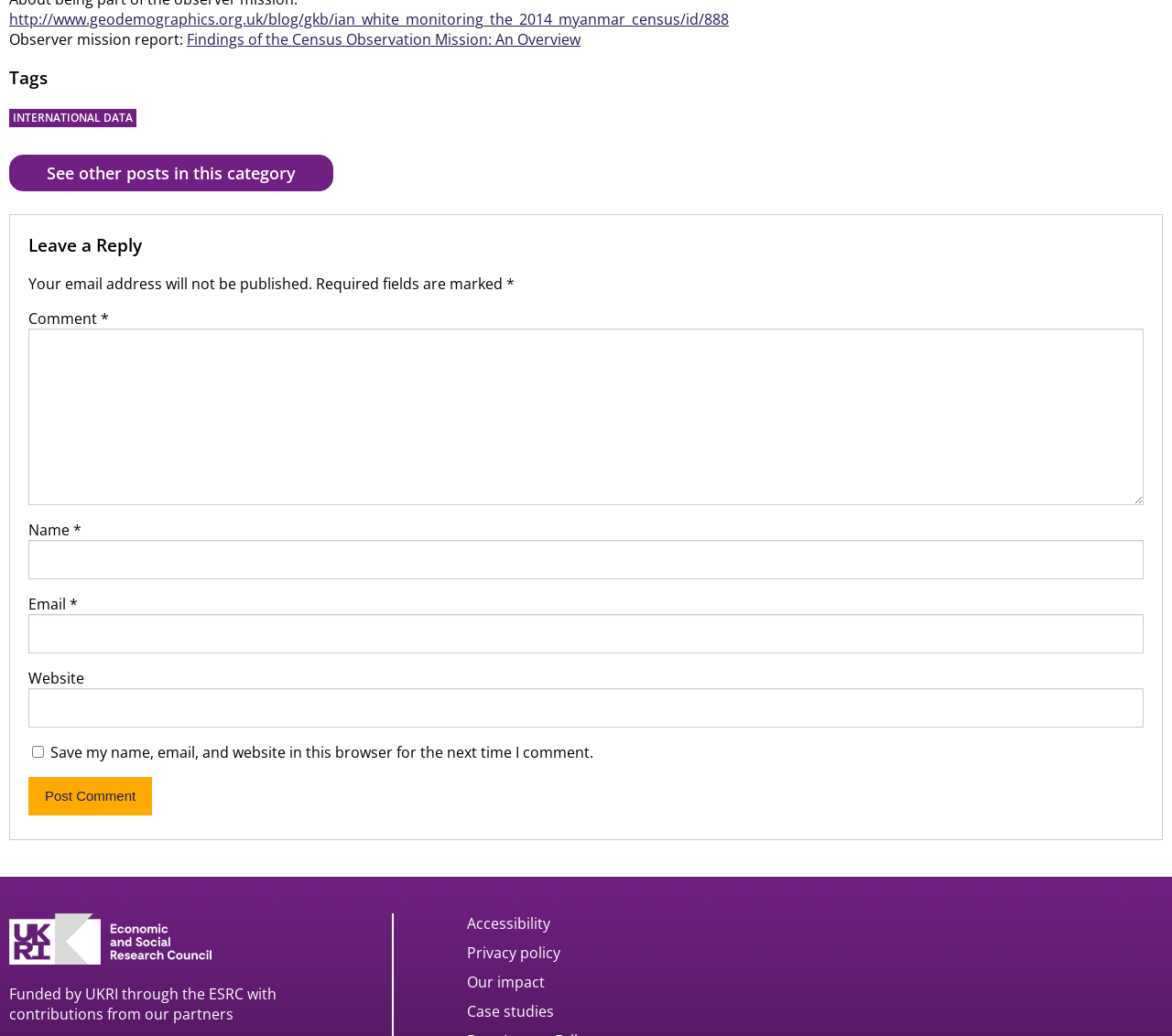Answer the question in a single word or phrase:
What organization funds this website?

UKRI